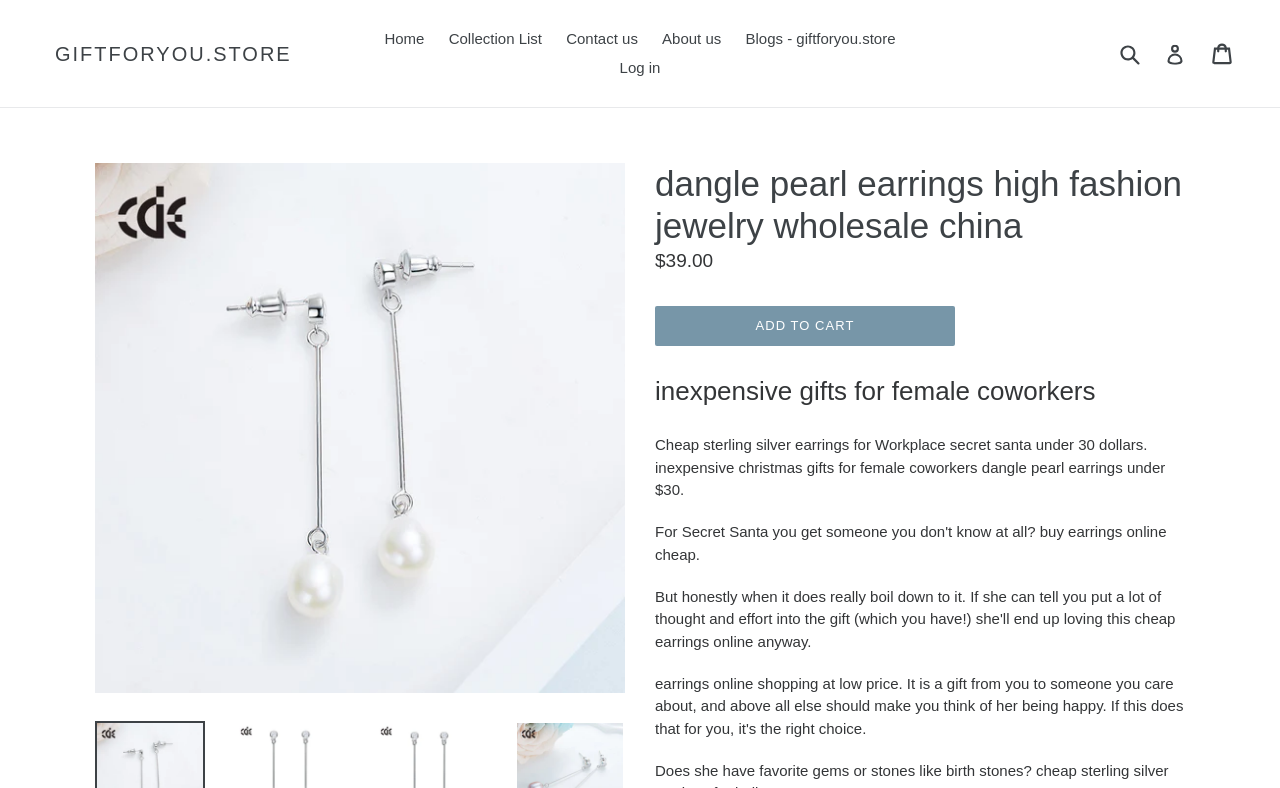Use a single word or phrase to answer the following:
What is the purpose of the 'ADD TO CART' button?

To add product to cart